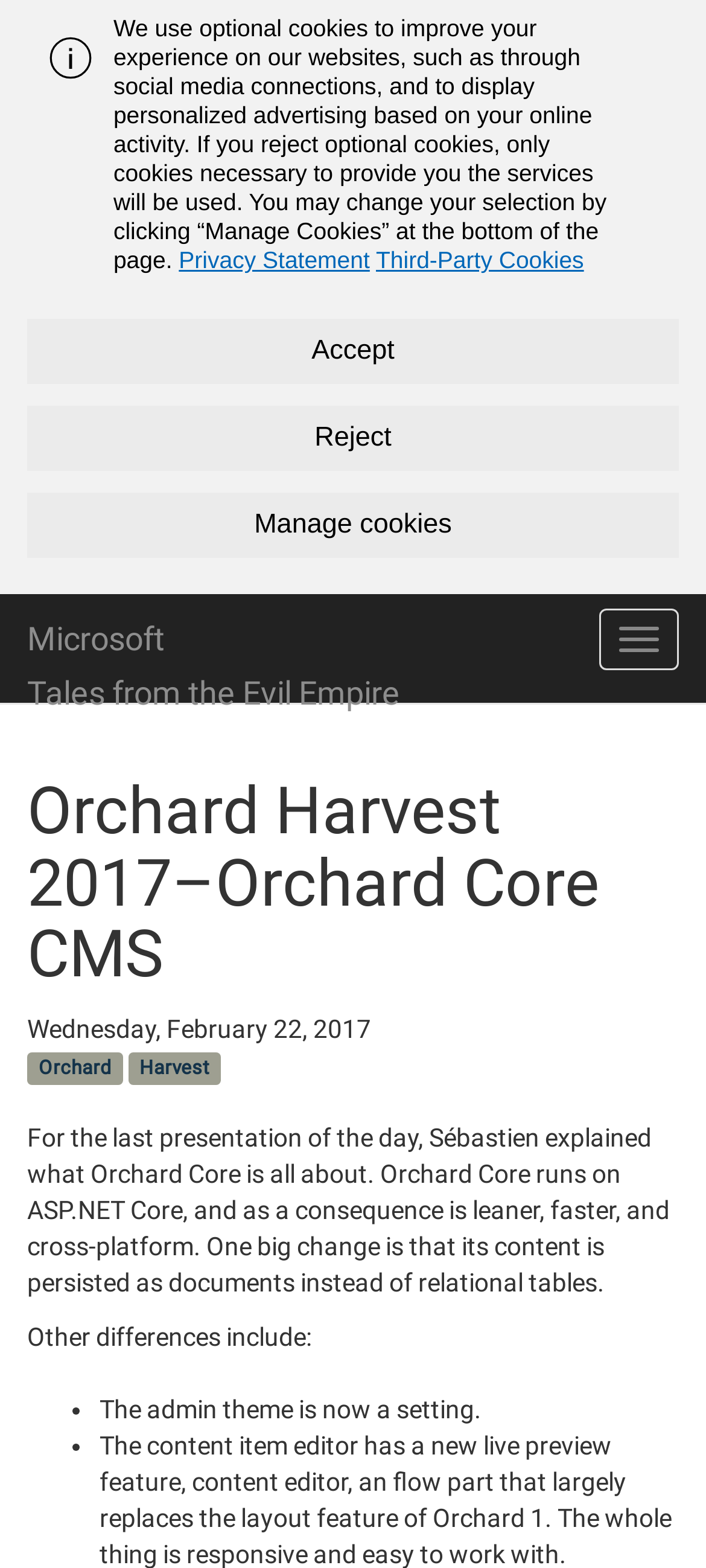Pinpoint the bounding box coordinates of the element that must be clicked to accomplish the following instruction: "Explore the Harvest link". The coordinates should be in the format of four float numbers between 0 and 1, i.e., [left, top, right, bottom].

[0.181, 0.671, 0.313, 0.692]